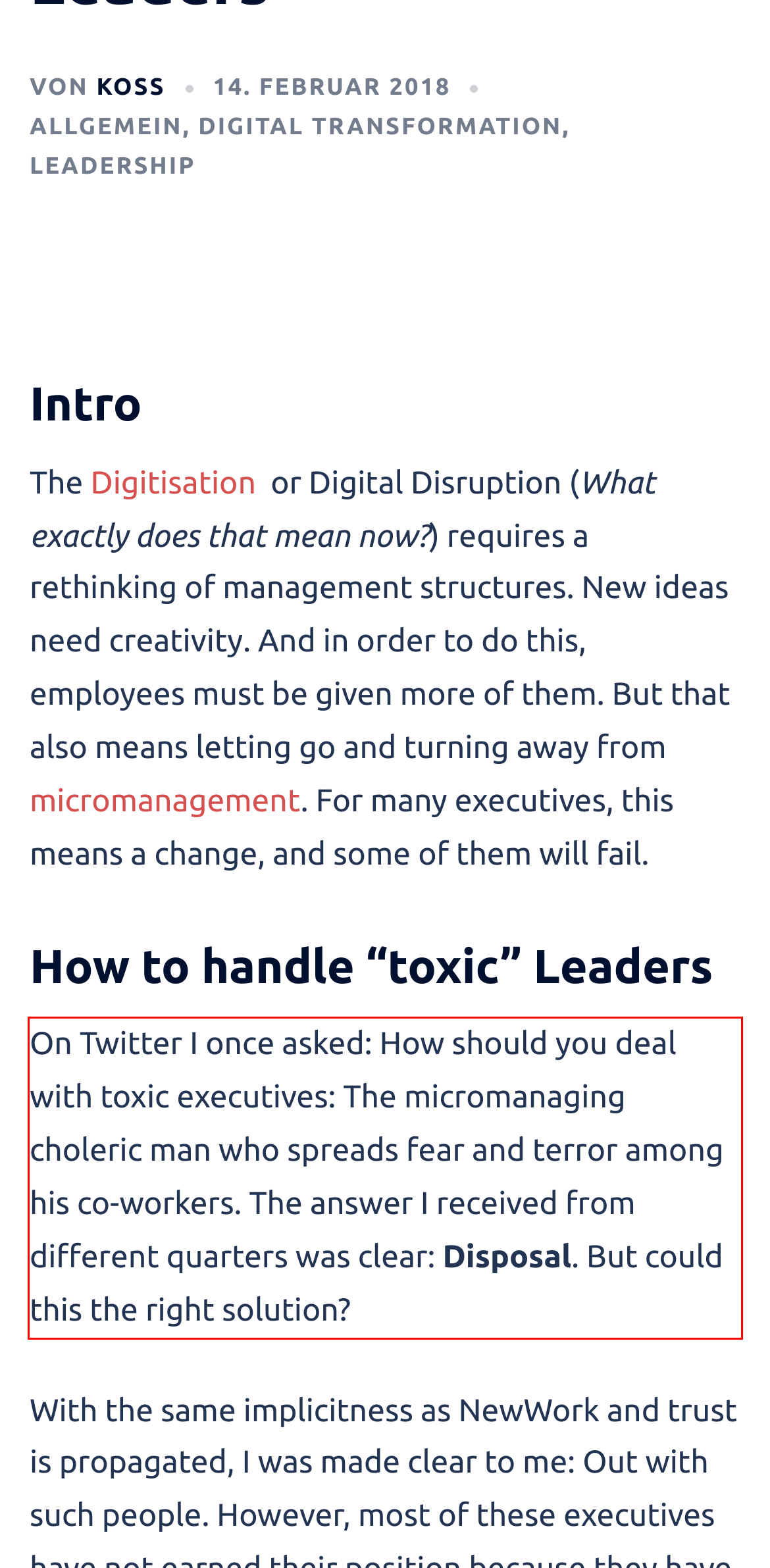The screenshot provided shows a webpage with a red bounding box. Apply OCR to the text within this red bounding box and provide the extracted content.

On Twitter I once asked: How should you deal with toxic executives: The micromanaging choleric man who spreads fear and terror among his co-workers. The answer I received from different quarters was clear: Disposal. But could this the right solution?